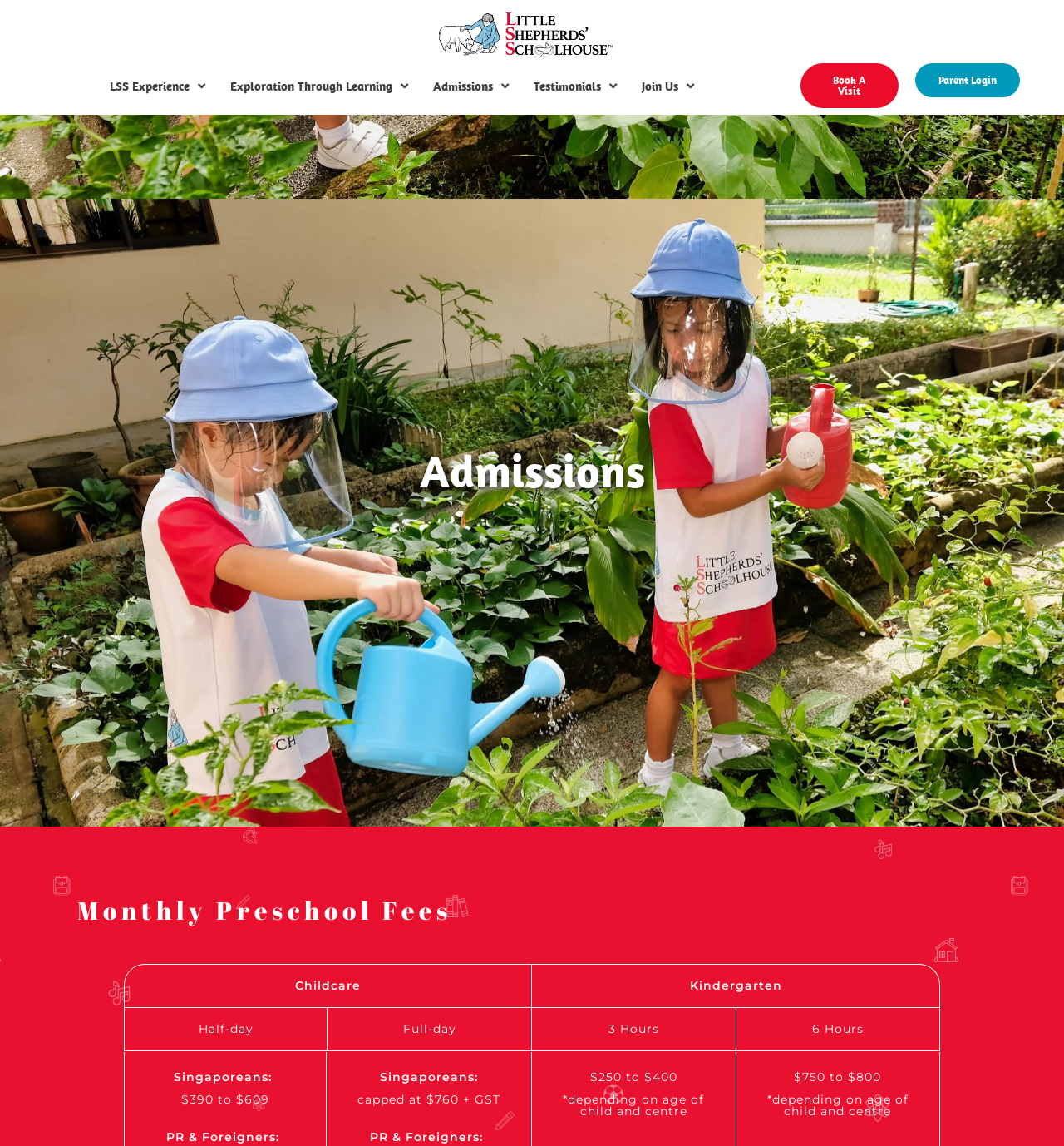Pinpoint the bounding box coordinates of the clickable element to carry out the following instruction: "Click on the 'LSS Experience' menu."

[0.103, 0.065, 0.193, 0.085]